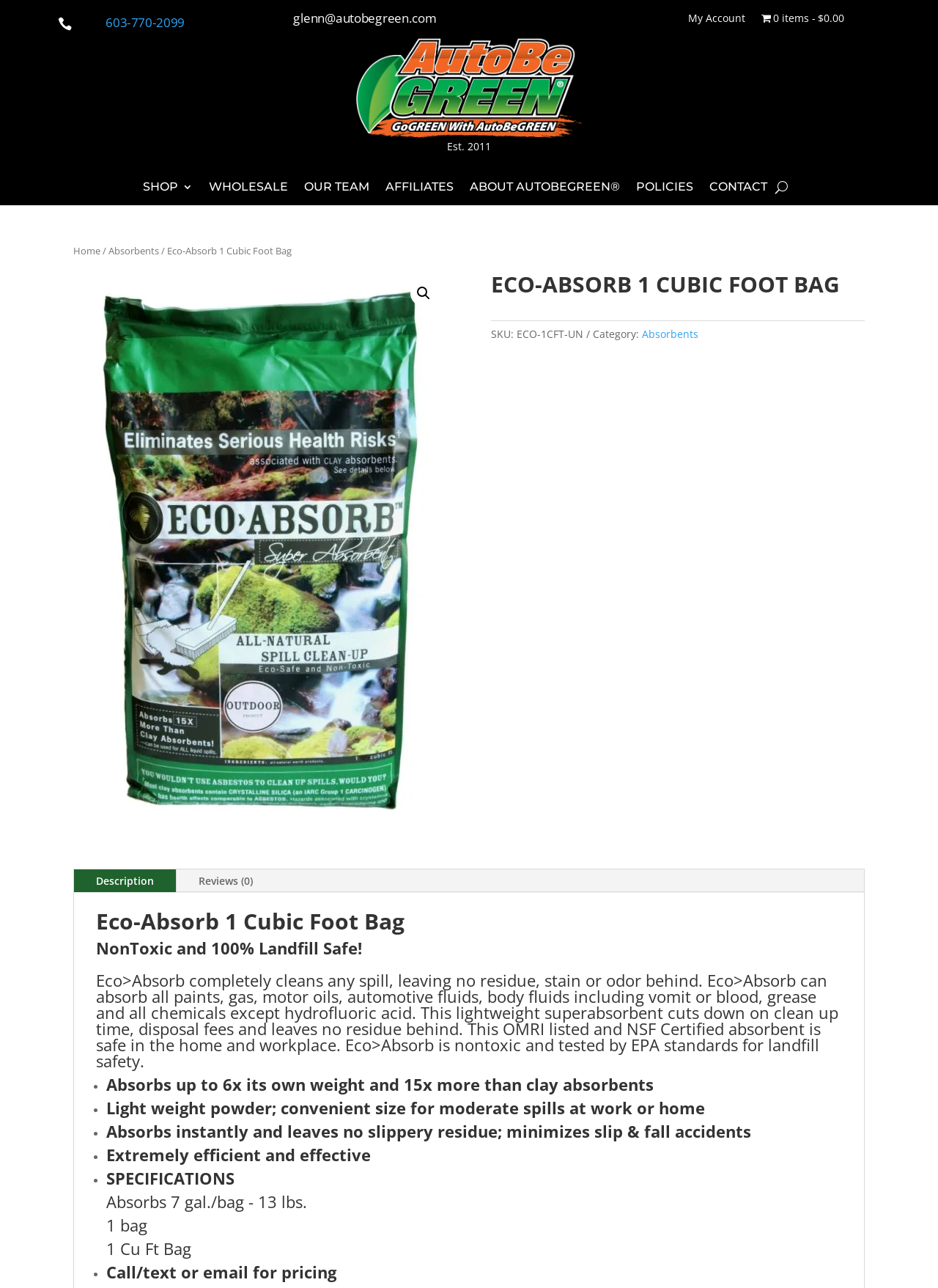How many items are in the cart?
Please provide a comprehensive answer based on the visual information in the image.

I found the number of items in the cart by looking at the top right section of the webpage, where I saw a link element 'Cart 0 items -$0.00'.